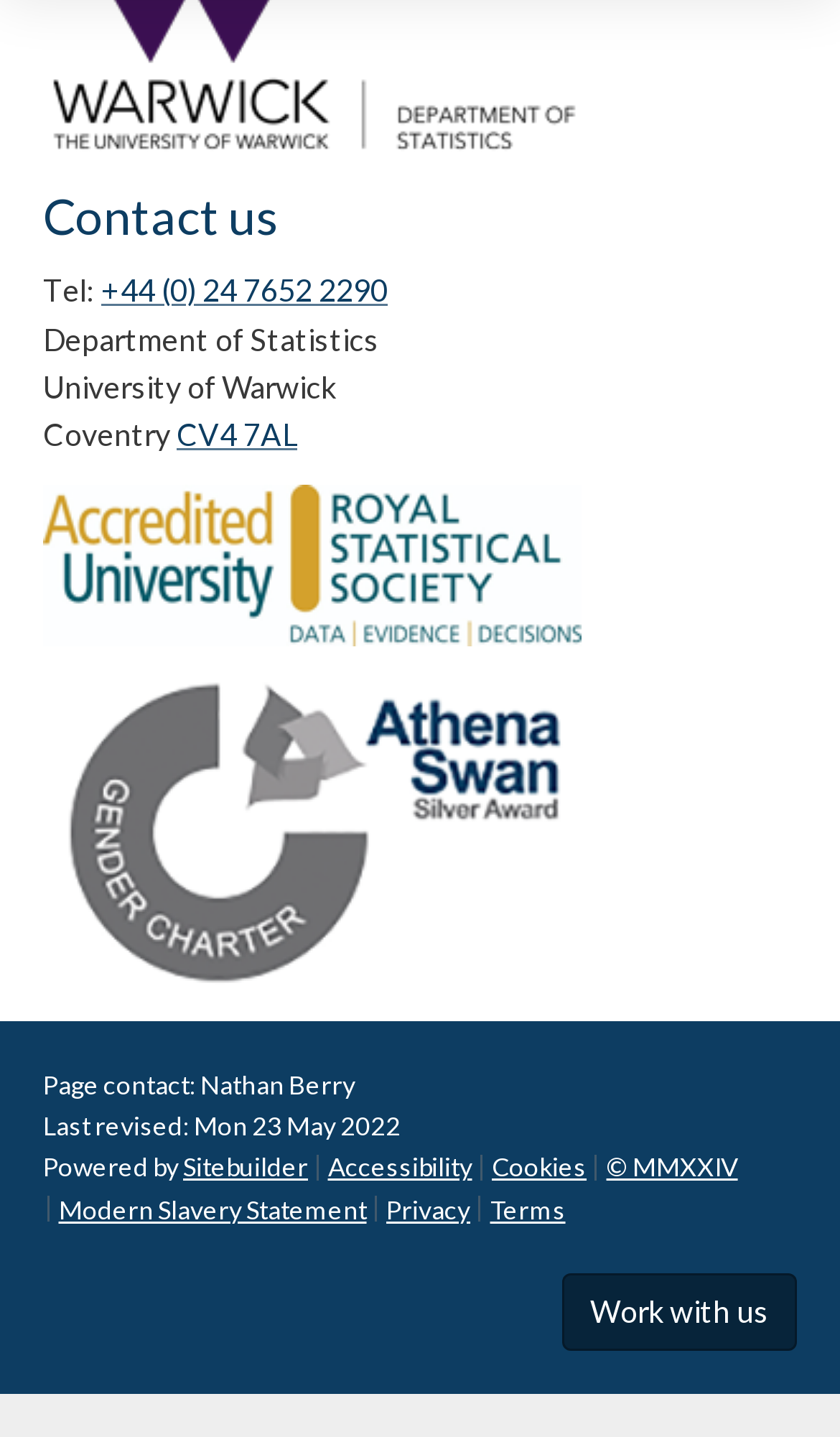Who is the page contact?
Please provide a comprehensive and detailed answer to the question.

I found the page contact by looking at the text 'Page contact:' and the corresponding text next to it, which contains the name of the page contact.